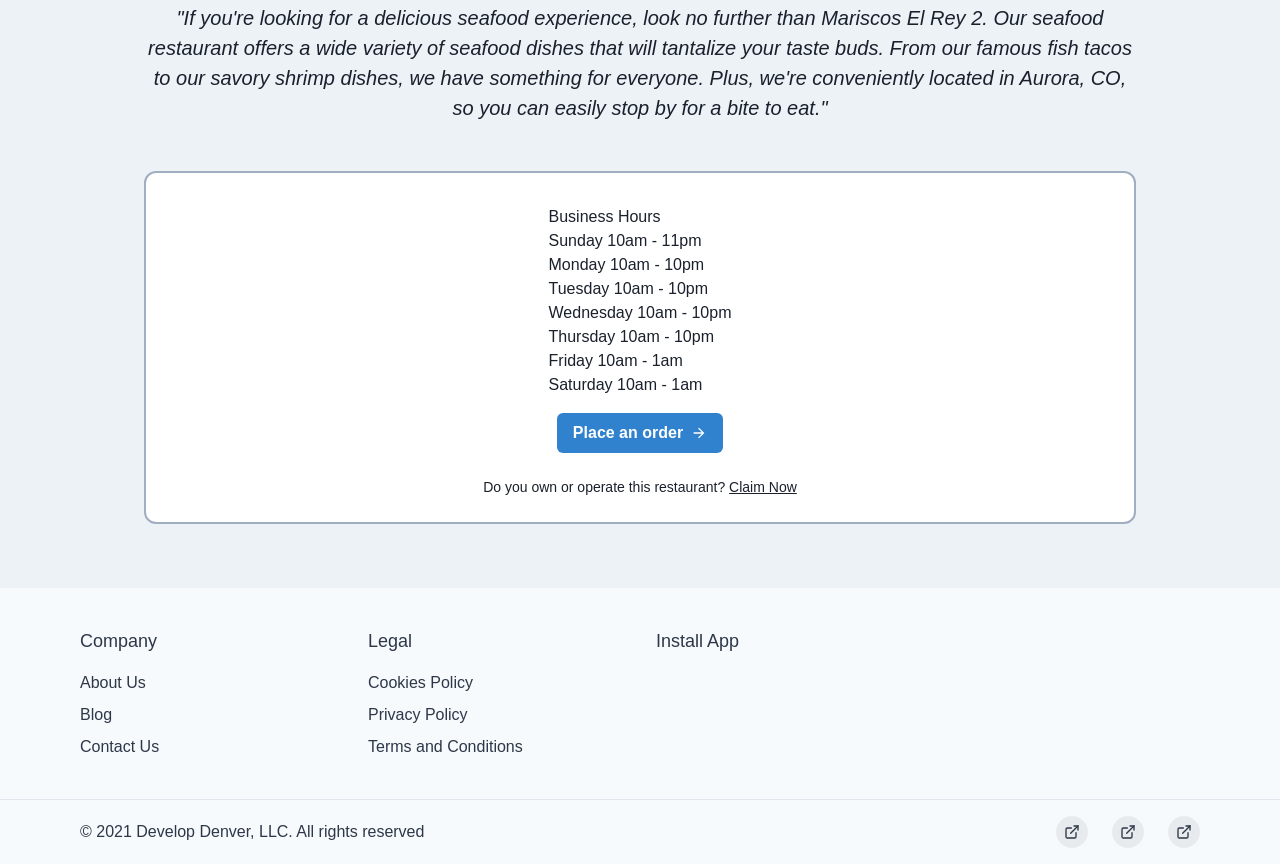Identify the bounding box coordinates for the UI element described as: "Terms and Conditions". The coordinates should be provided as four floats between 0 and 1: [left, top, right, bottom].

[0.288, 0.851, 0.408, 0.878]